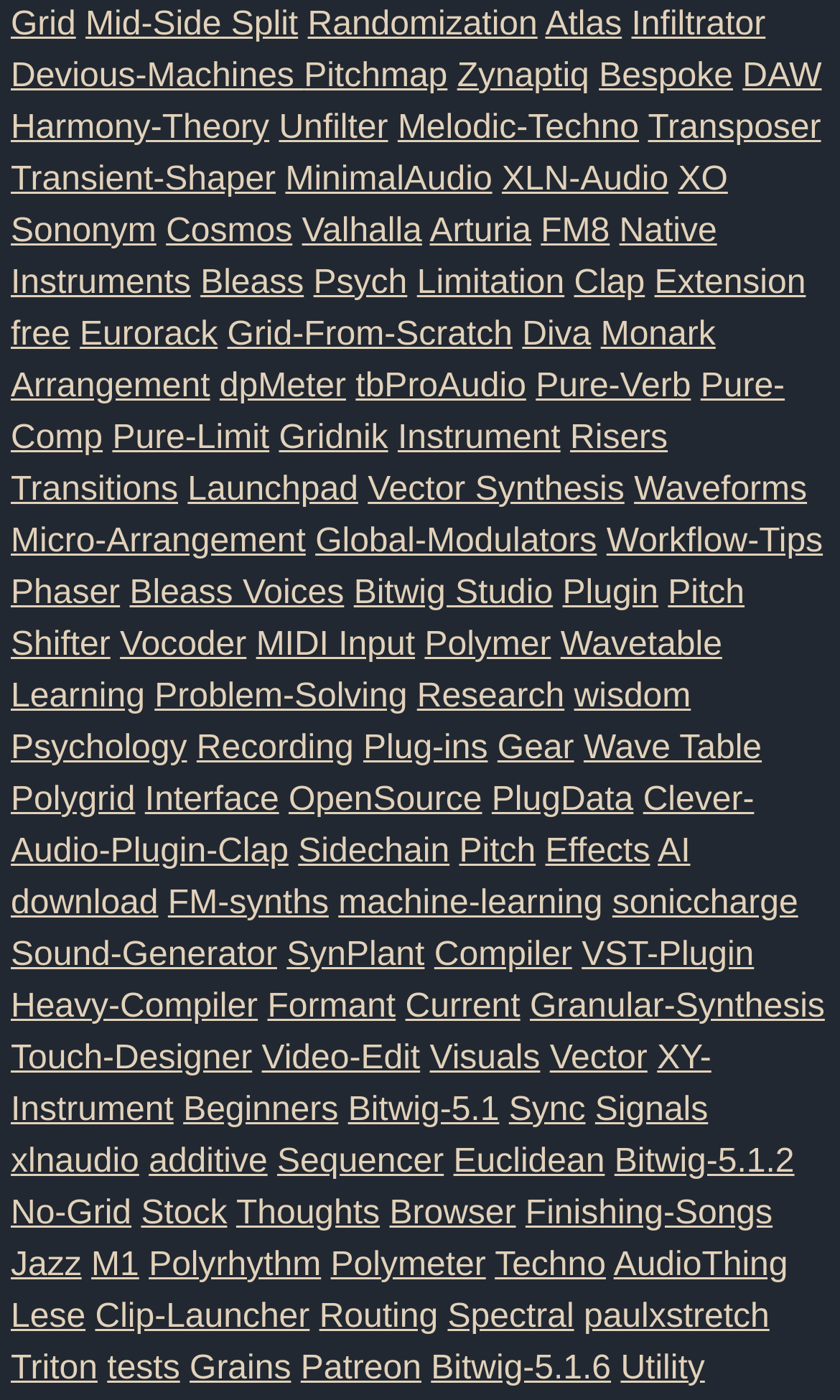What is the first link on the webpage?
Please answer the question with a single word or phrase, referencing the image.

Mid-Side Split